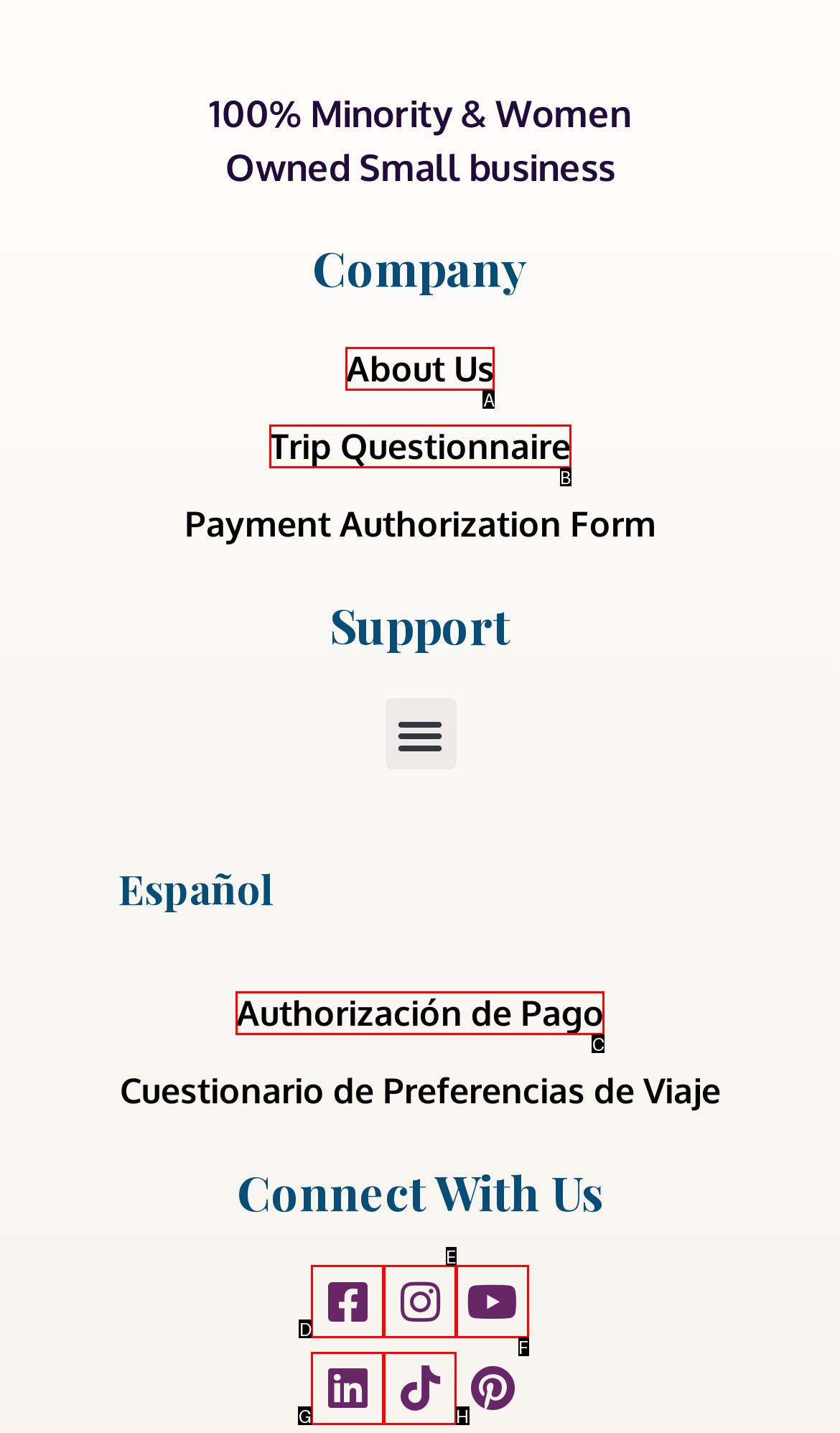Choose the letter that best represents the description: Facebook-square. Provide the letter as your response.

D